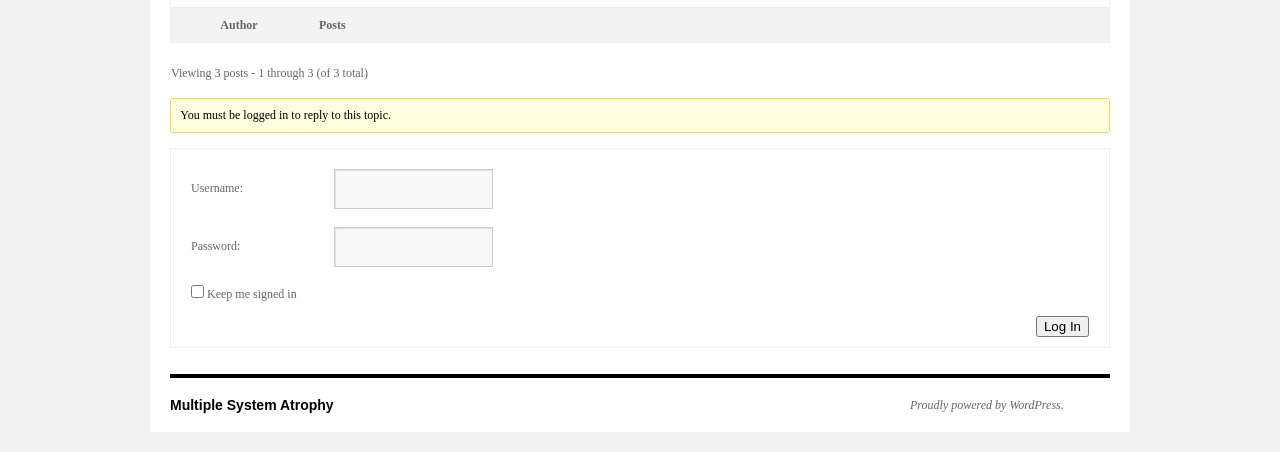With reference to the image, please provide a detailed answer to the following question: Is there an option to stay signed in?

The presence of a checkbox labeled 'Keep me signed in' suggests that users have the option to stay logged in to the website after they have entered their credentials.